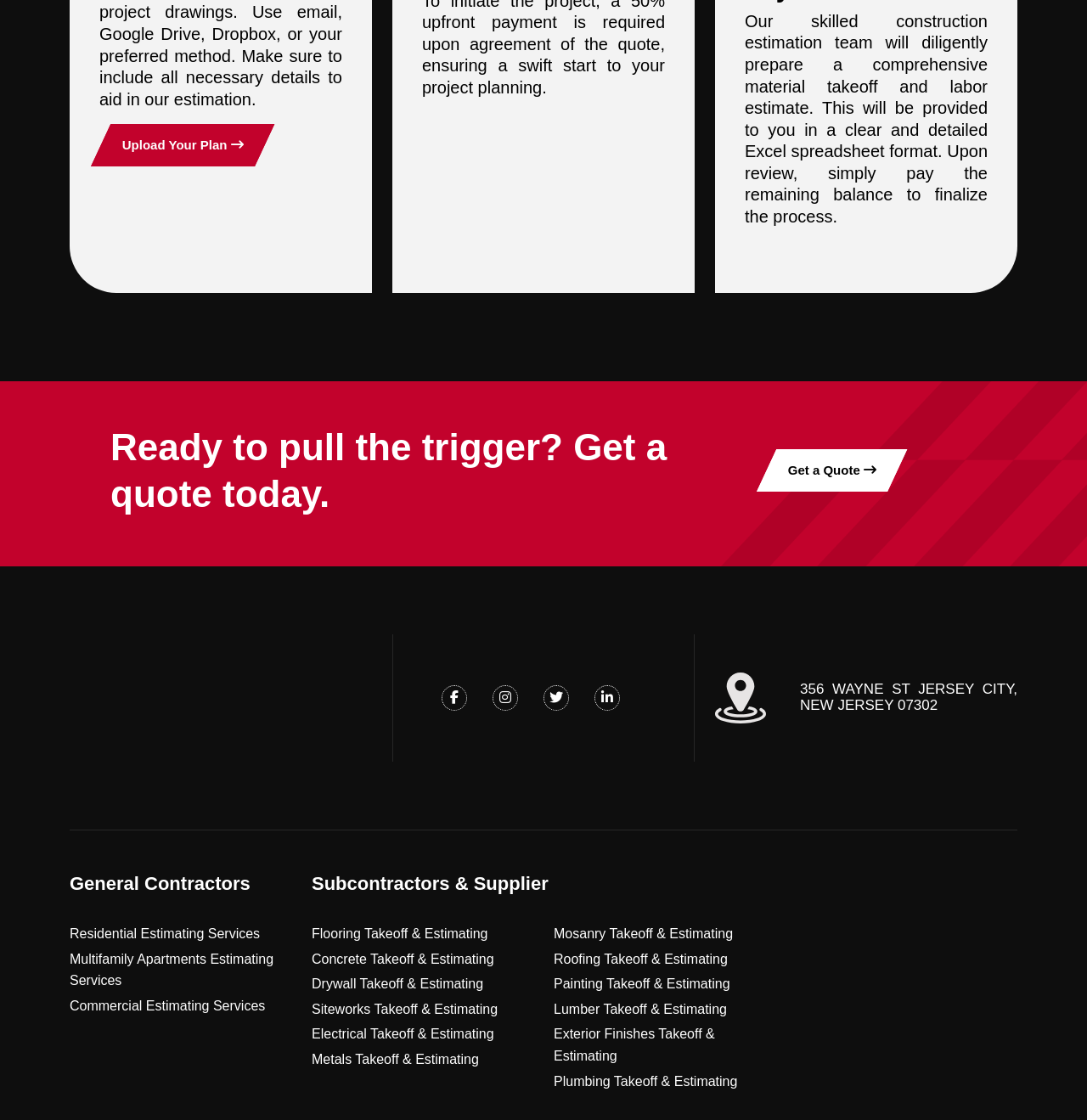Locate the bounding box coordinates of the clickable element to fulfill the following instruction: "View residential estimating services". Provide the coordinates as four float numbers between 0 and 1 in the format [left, top, right, bottom].

[0.064, 0.827, 0.239, 0.84]